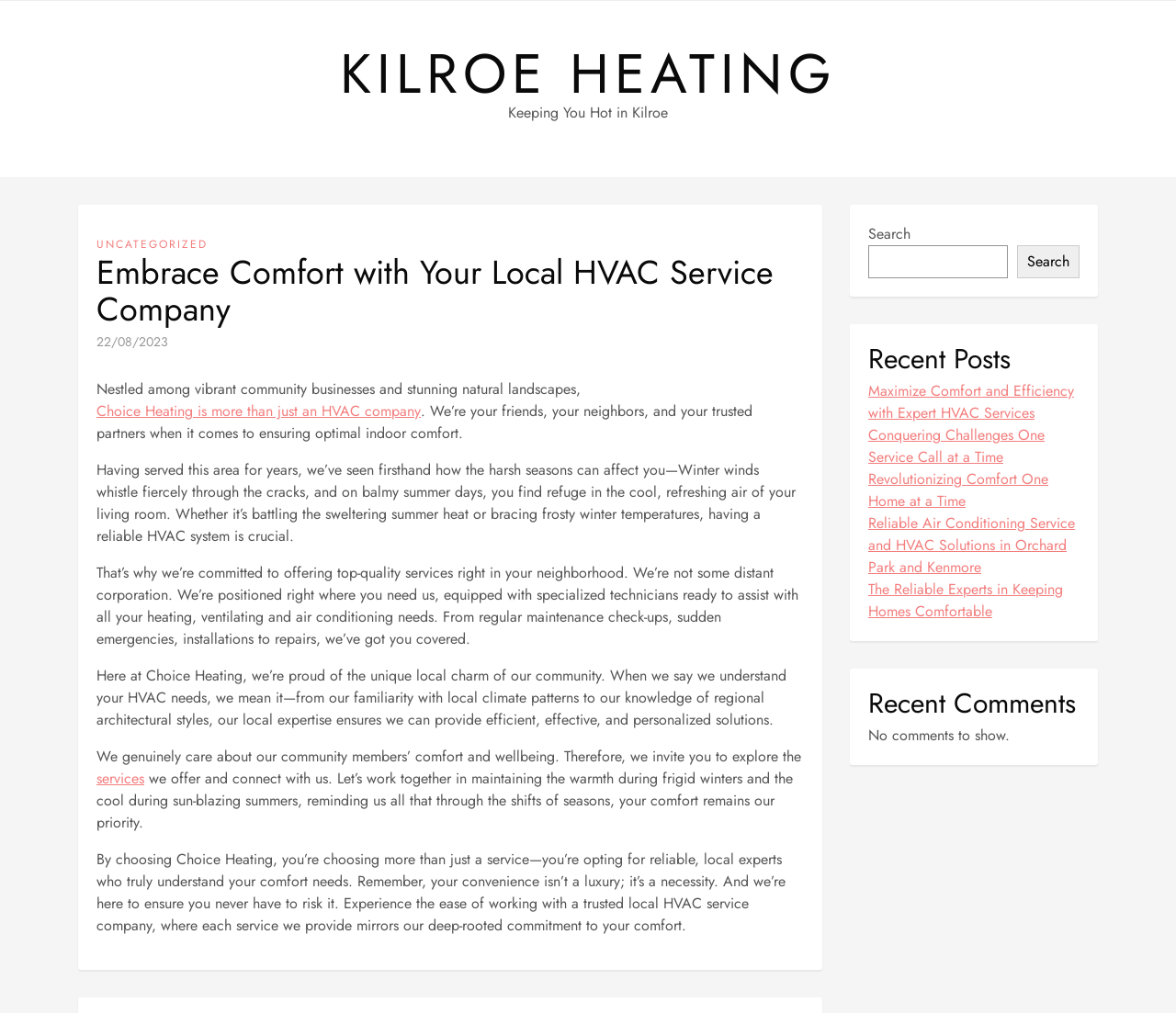Determine the title of the webpage and give its text content.

Embrace Comfort with Your Local HVAC Service Company